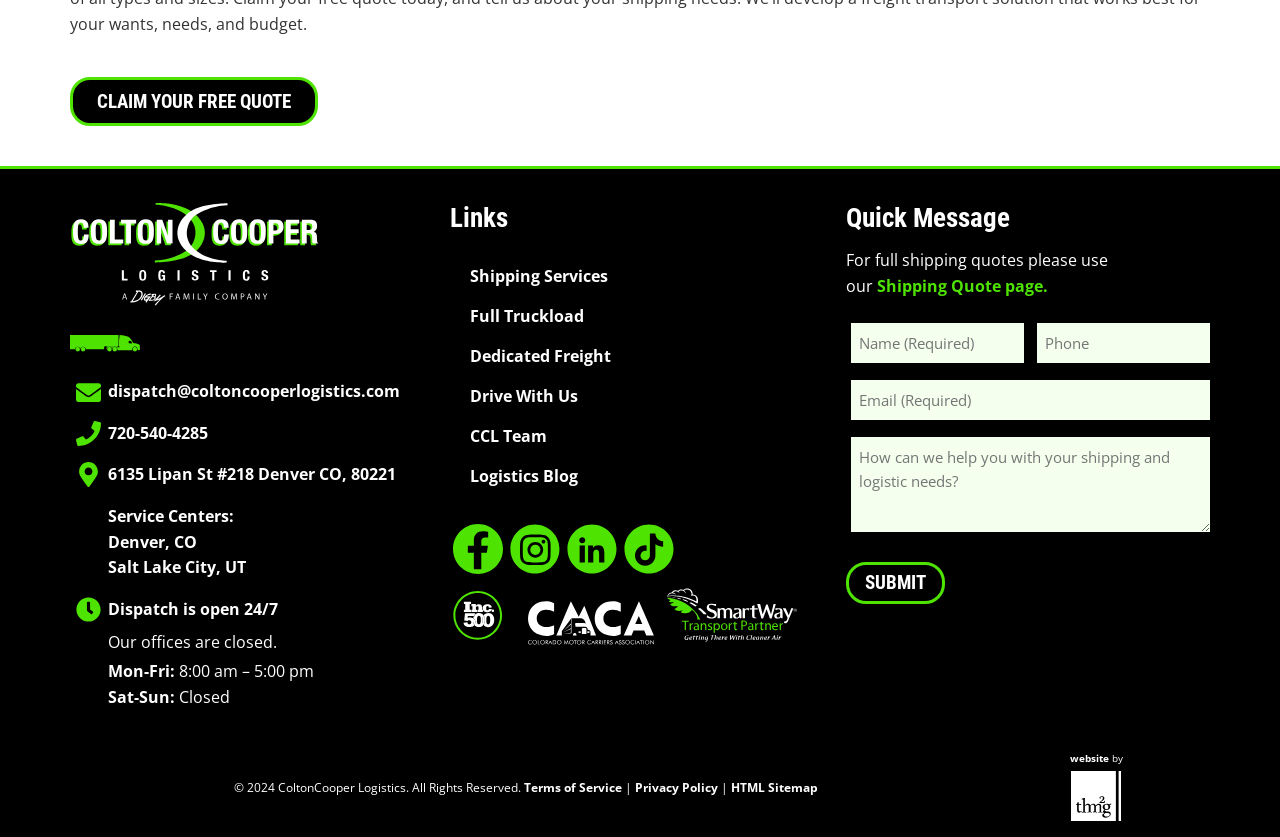Find the bounding box coordinates for the element that must be clicked to complete the instruction: "Visit the 'Shipping Services' page". The coordinates should be four float numbers between 0 and 1, indicated as [left, top, right, bottom].

[0.352, 0.306, 0.648, 0.354]